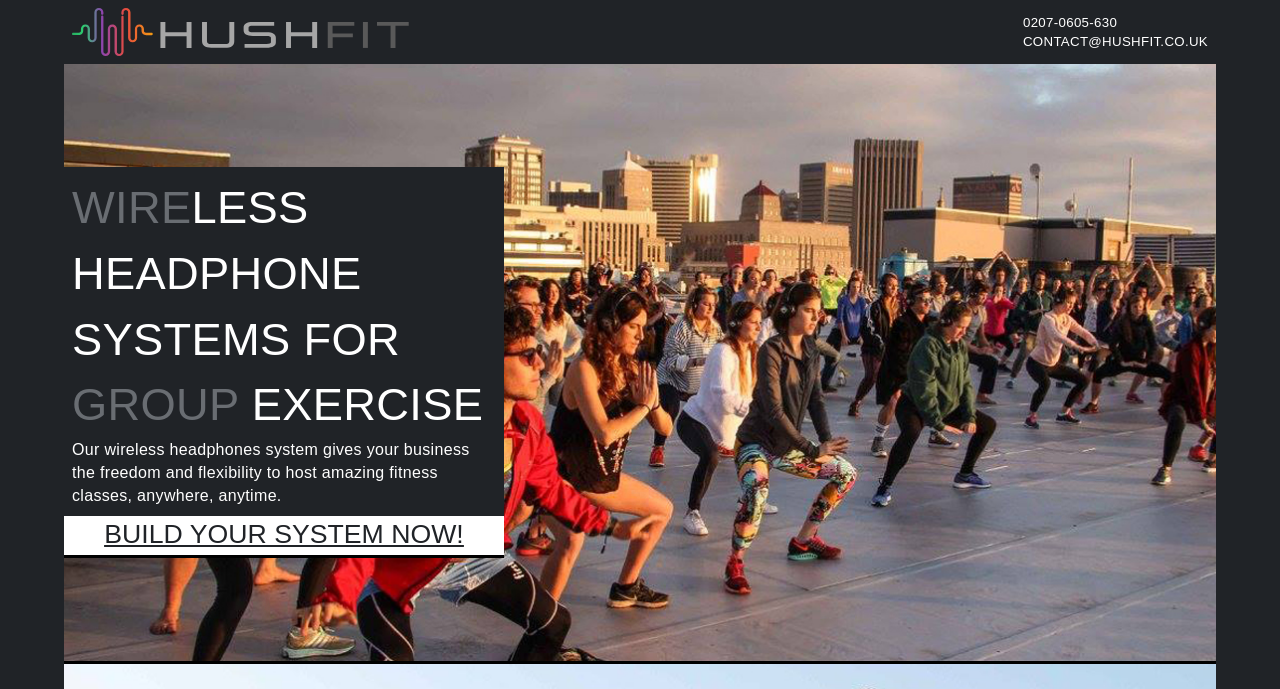From the details in the image, provide a thorough response to the question: What type of business can benefit from Hushfit's system?

Based on the webpage's content, it is clear that Hushfit's wireless headphones system is designed for fitness businesses, as it mentions 'host amazing fitness classes, anywhere, anytime'.